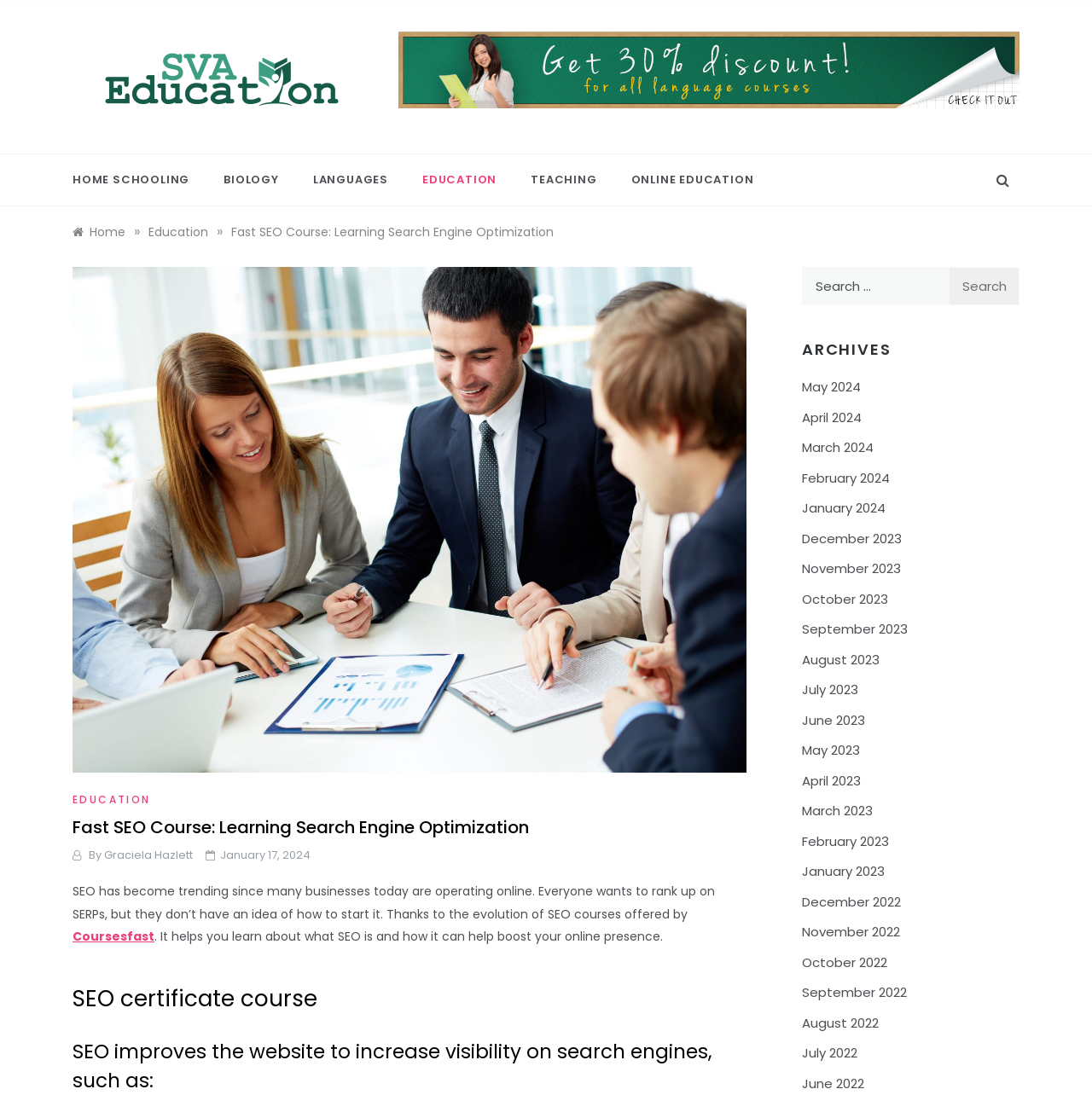Please provide the bounding box coordinates for the UI element as described: "Teaching". The coordinates must be four floats between 0 and 1, represented as [left, top, right, bottom].

[0.47, 0.141, 0.562, 0.188]